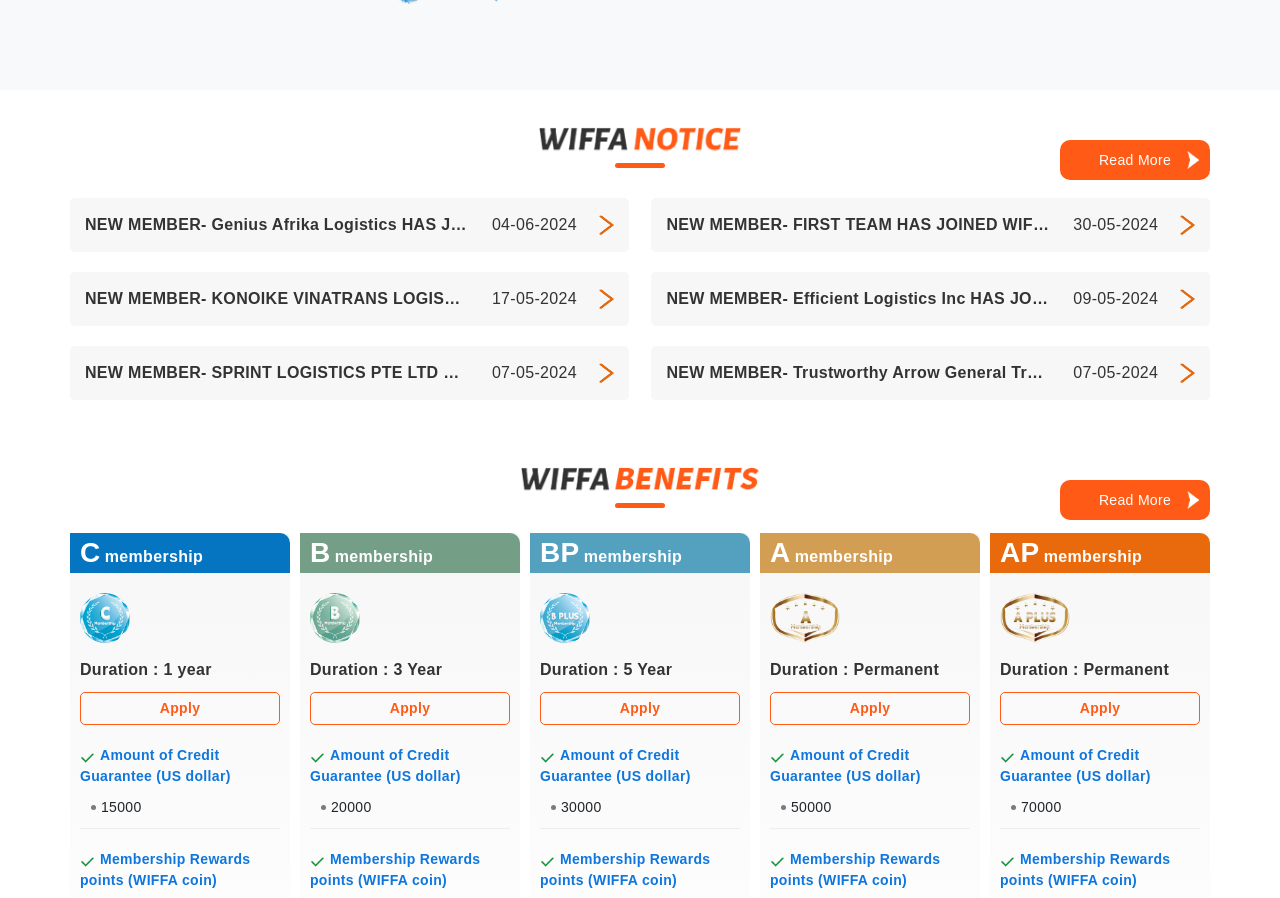Determine the bounding box coordinates of the region to click in order to accomplish the following instruction: "Read more about new members". Provide the coordinates as four float numbers between 0 and 1, specifically [left, top, right, bottom].

[0.828, 0.156, 0.945, 0.2]